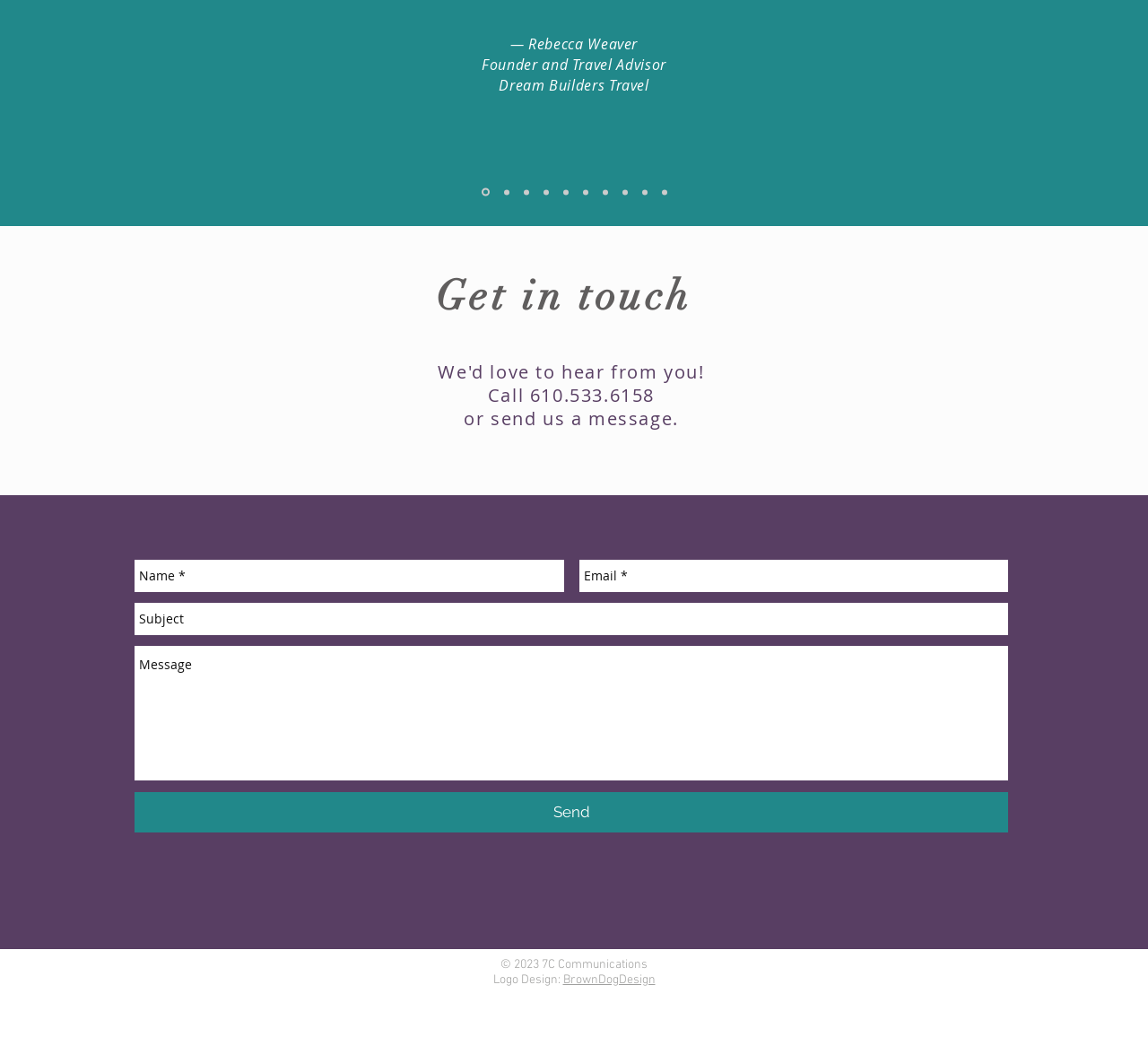Find the bounding box coordinates for the element that must be clicked to complete the instruction: "Send a message". The coordinates should be four float numbers between 0 and 1, indicated as [left, top, right, bottom].

[0.117, 0.764, 0.878, 0.803]